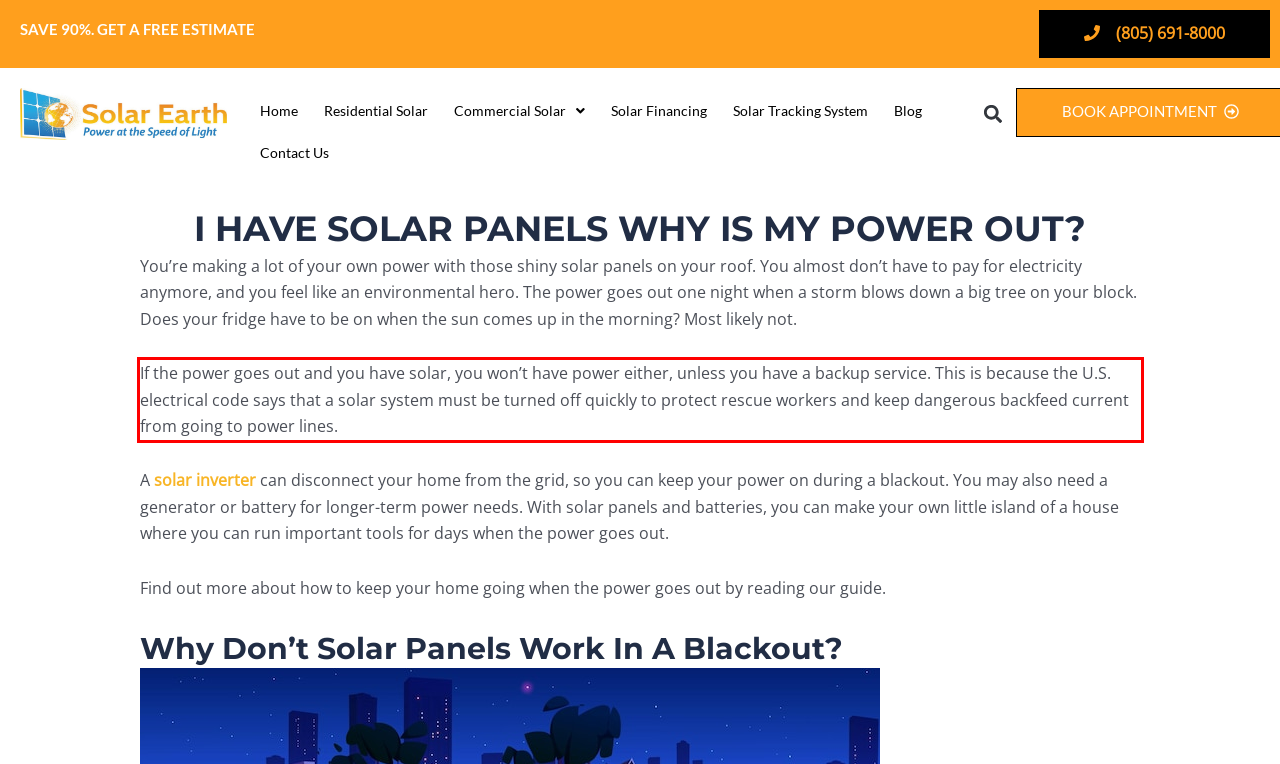Look at the screenshot of the webpage, locate the red rectangle bounding box, and generate the text content that it contains.

If the power goes out and you have solar, you won’t have power either, unless you have a backup service. This is because the U.S. electrical code says that a solar system must be turned off quickly to protect rescue workers and keep dangerous backfeed current from going to power lines.